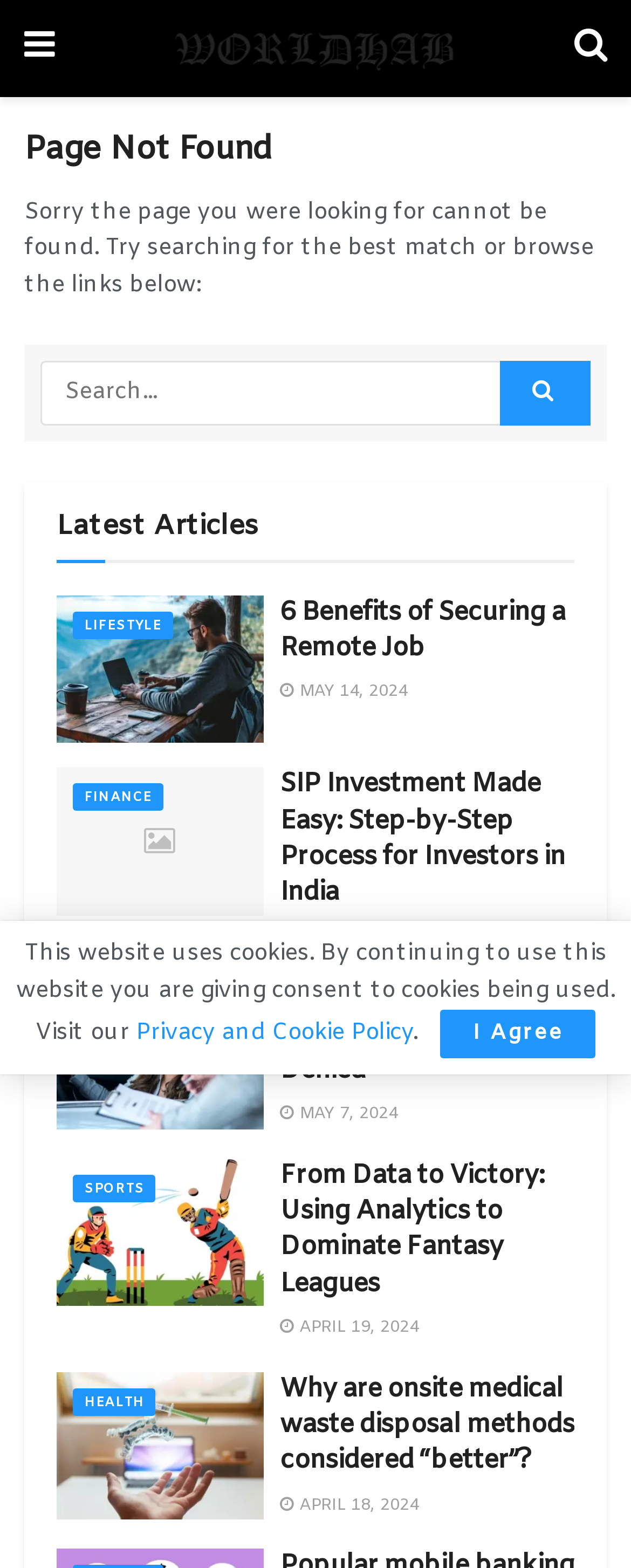Give a comprehensive overview of the webpage, including key elements.

This webpage appears to be a news portal with a "Page Not Found" error message. At the top, there is a navigation menu with a logo "WORLDHAB" on the left and two icons on the right. Below the navigation menu, there is a heading "Page Not Found" followed by a message apologizing for the inconvenience and suggesting to search for the best match or browse the links below.

On the left side of the page, there is a search bar with a "Search" button next to it. Below the search bar, there are four articles listed under the heading "Latest Articles". Each article has a thumbnail image, a title, and a category label (e.g., "LIFESTYLE", "FINANCE", etc.). The articles are arranged in a vertical column, with the most recent one at the top.

At the bottom of the page, there is a cookie consent message with a link to the "Privacy and Cookie Policy" and an "I Agree" button.